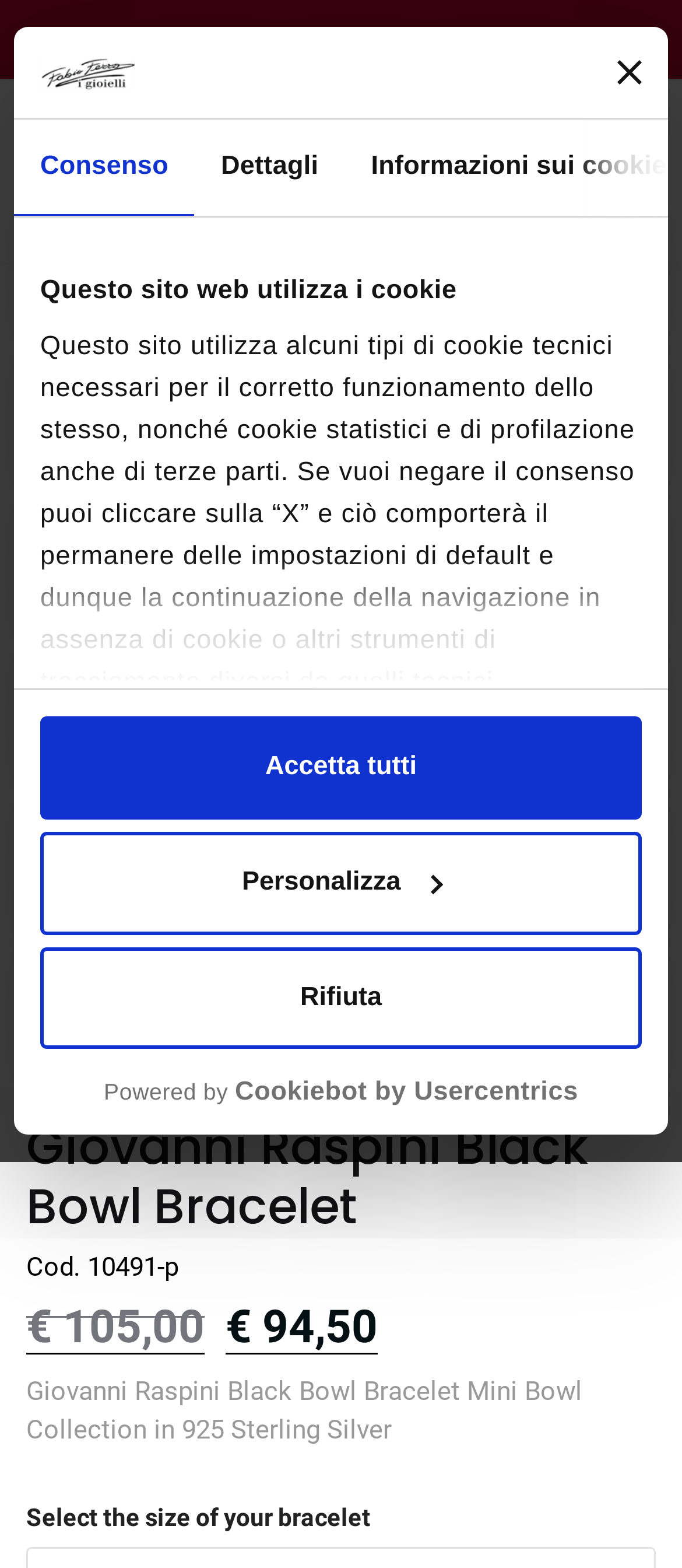Find the bounding box coordinates for the area that should be clicked to accomplish the instruction: "Select the size of your bracelet".

[0.038, 0.958, 0.544, 0.976]